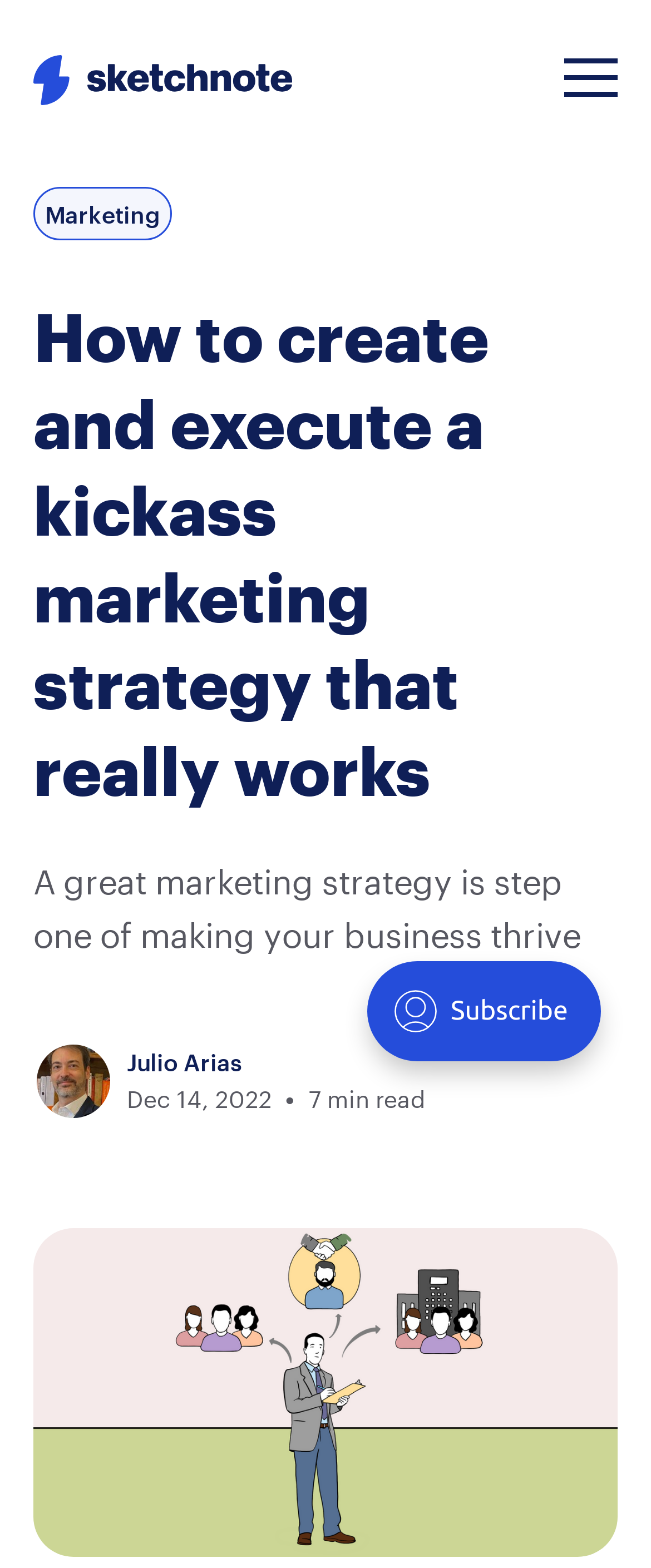Please find the bounding box for the UI component described as follows: "alt="Sketchnote"".

[0.051, 0.035, 0.449, 0.067]